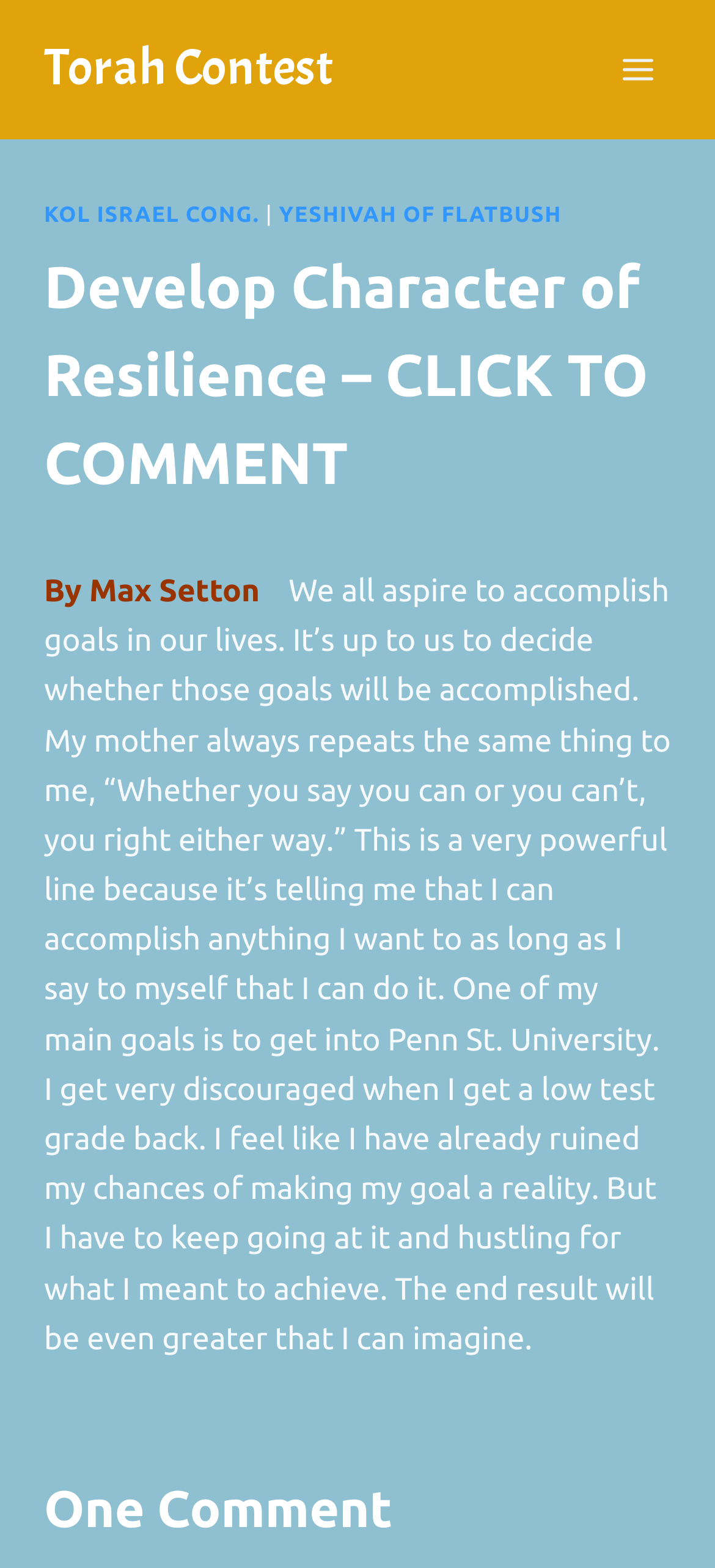What is the author of the article?
Your answer should be a single word or phrase derived from the screenshot.

Max Setton